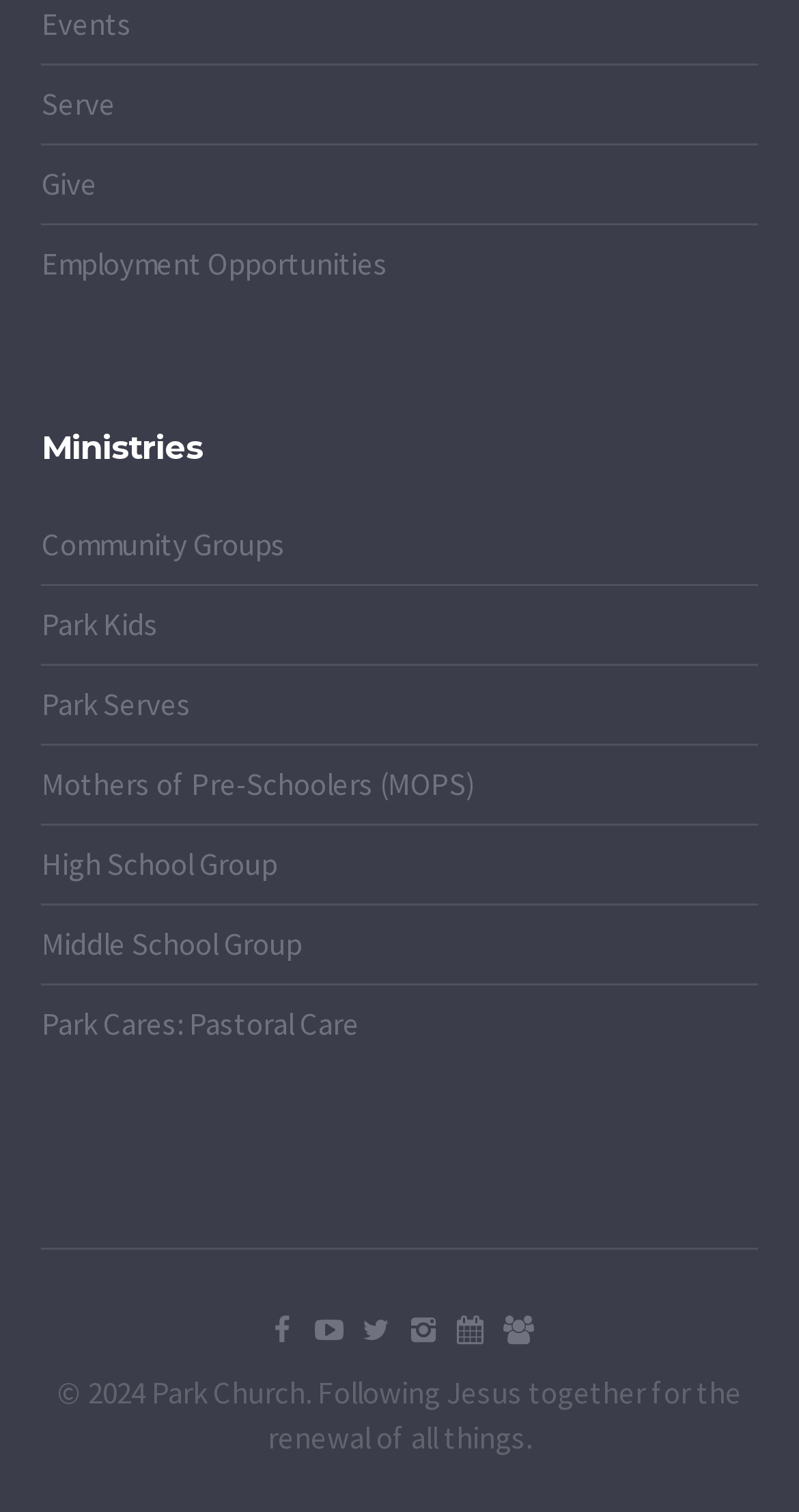Answer the following in one word or a short phrase: 
What is the copyright year of the website?

2024